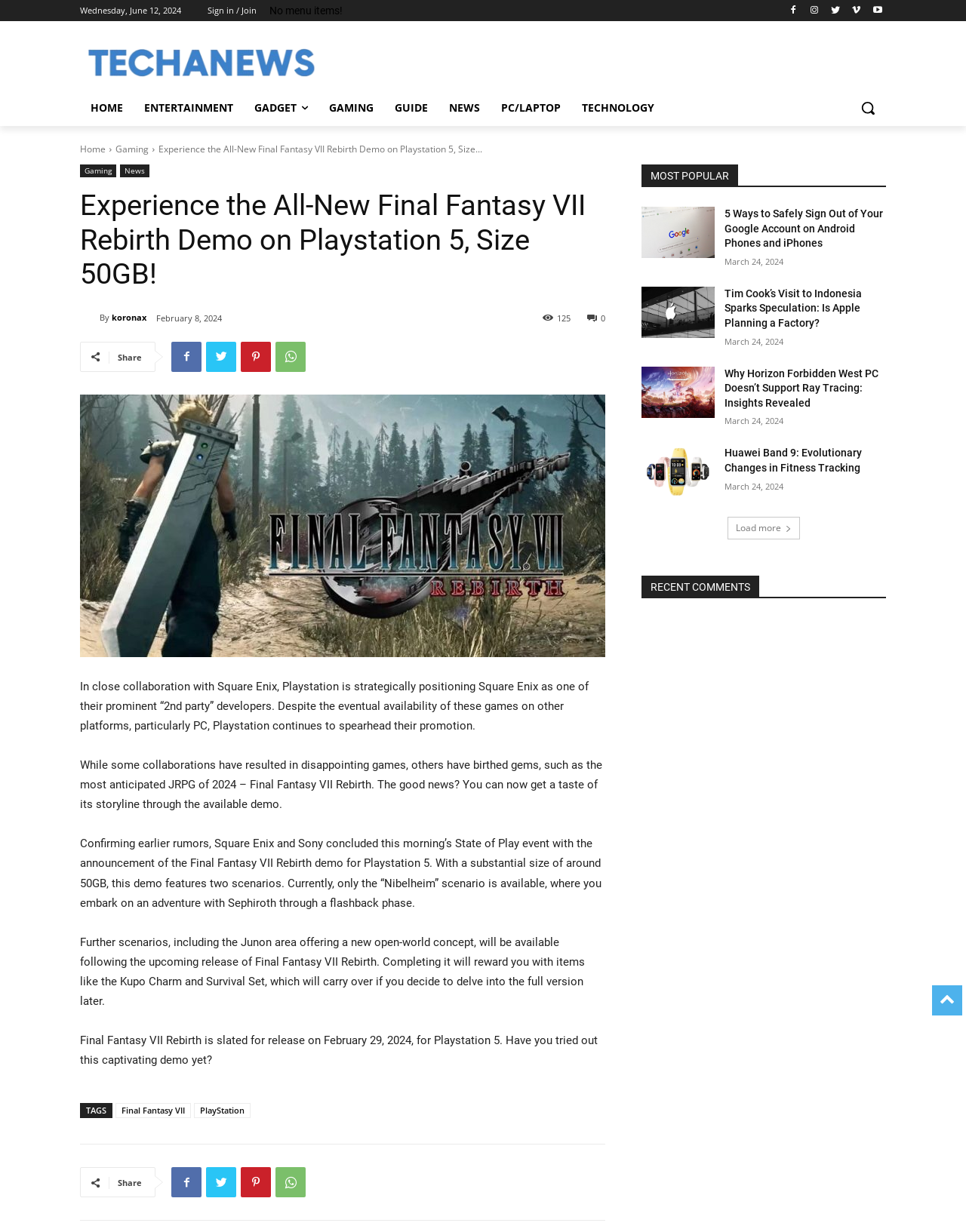Can you find the bounding box coordinates for the element that needs to be clicked to execute this instruction: "Load more articles"? The coordinates should be given as four float numbers between 0 and 1, i.e., [left, top, right, bottom].

[0.753, 0.42, 0.828, 0.438]